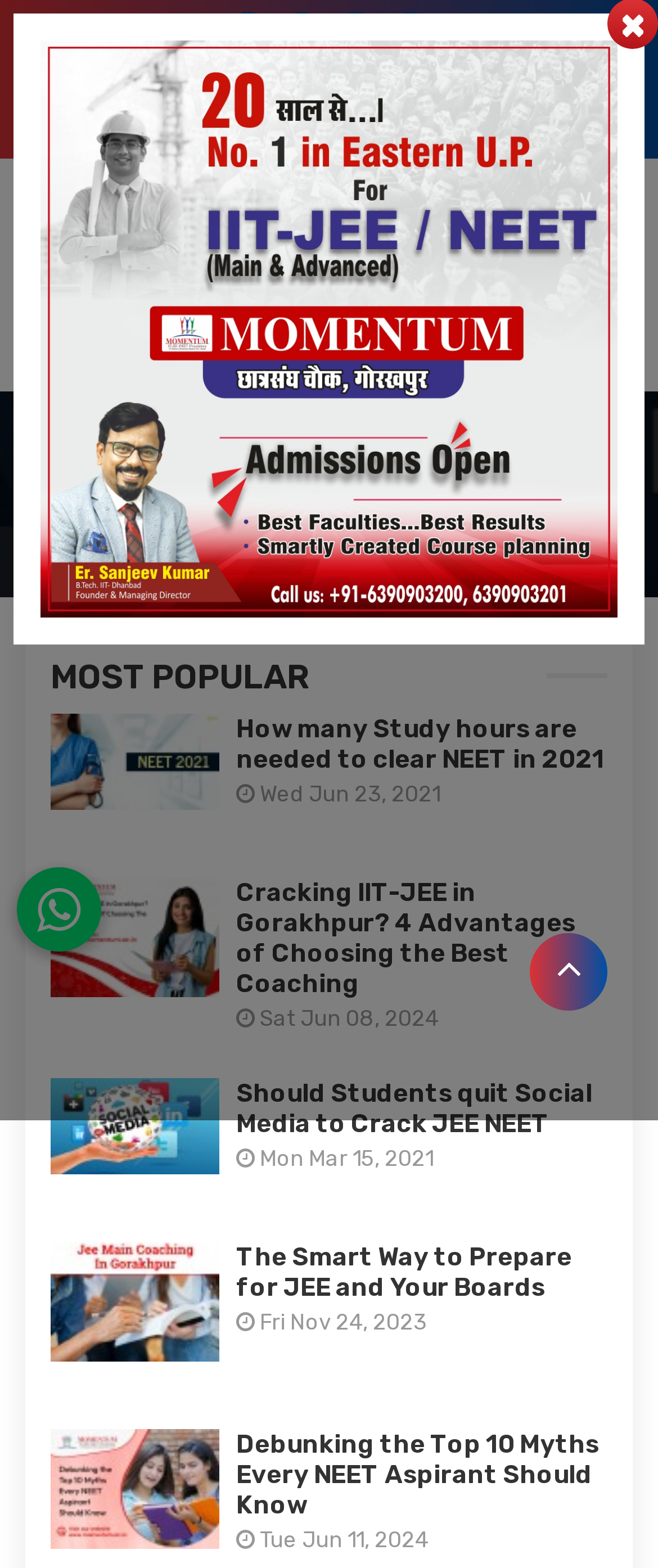What is the name of the coaching institute?
Give a detailed and exhaustive answer to the question.

The name of the coaching institute can be found in the top-left corner of the webpage, where the logo 'Momentum' is displayed along with an image.